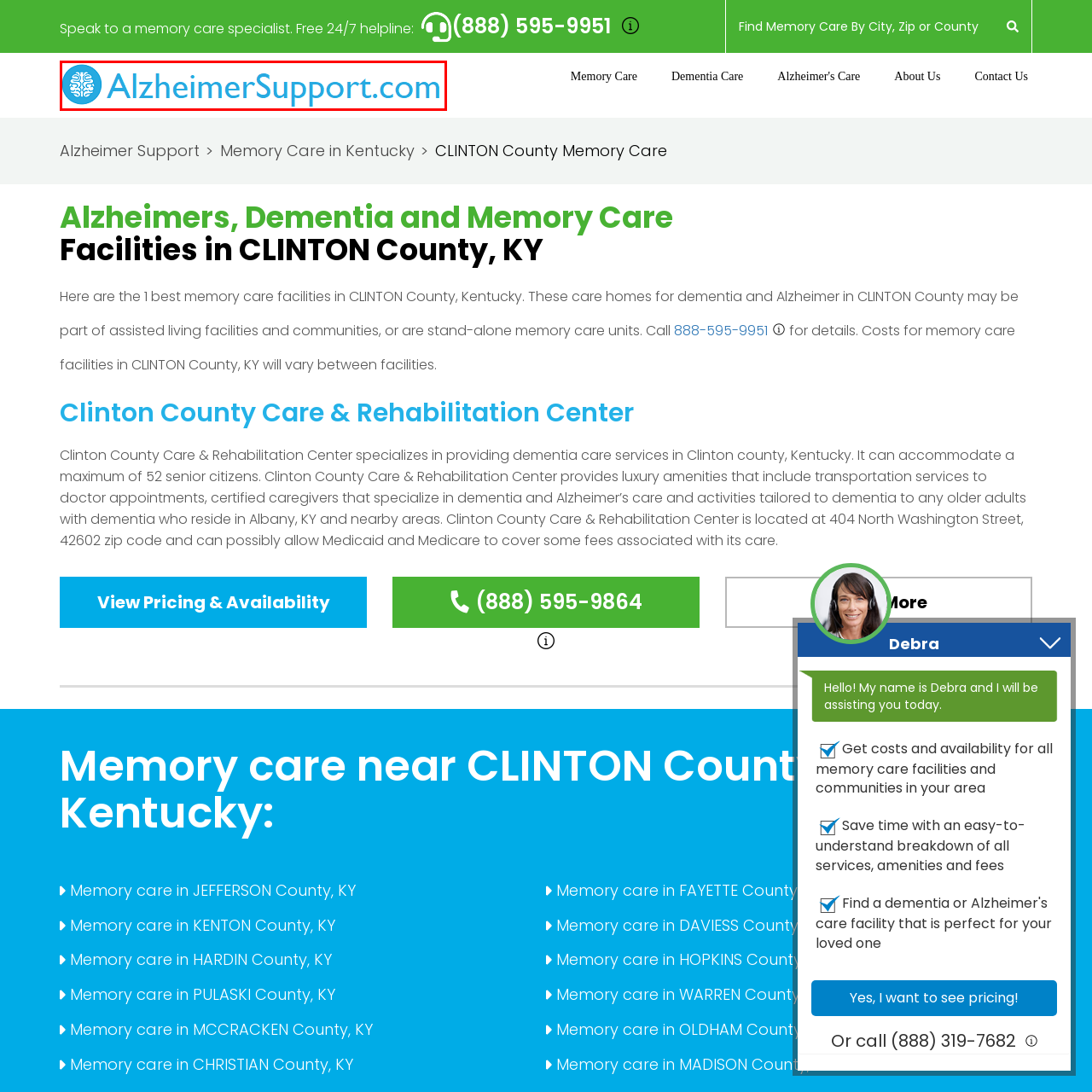Describe meticulously the scene encapsulated by the red boundary in the image.

The image features the logo of AlzheimerSupport.com, prominently displaying a blue circular emblem with a stylized brain illustration in the center. The name "AlzheimerSupport.com" is featured in a modern, bold font to the right of the icon, highlighting the organization's focus on providing resources and support for individuals affected by Alzheimer's disease and related conditions. The color scheme combines soothing blue tones, conveying a sense of care and professionalism, aimed at those seeking assistance and information in navigating memory care options. This logo serves as a visual representation of the commitment to supporting families and individuals dealing with the challenges of memory-related issues.